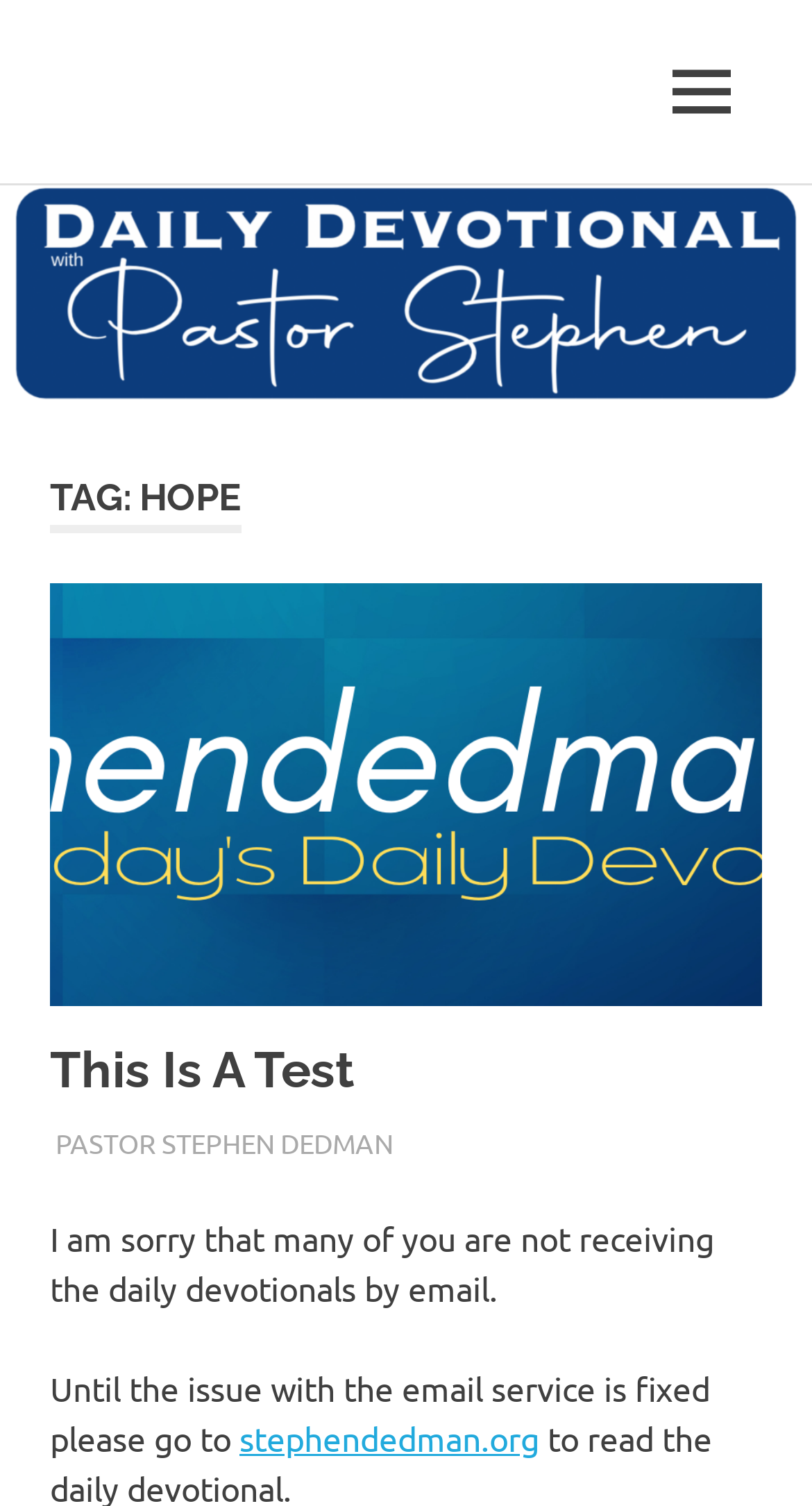From the image, can you give a detailed response to the question below:
What is the name of the pastor?

Based on the webpage, the name of the pastor is mentioned in the top-left corner as 'Pastor Stephen Dedman' and also as a link with the same text.